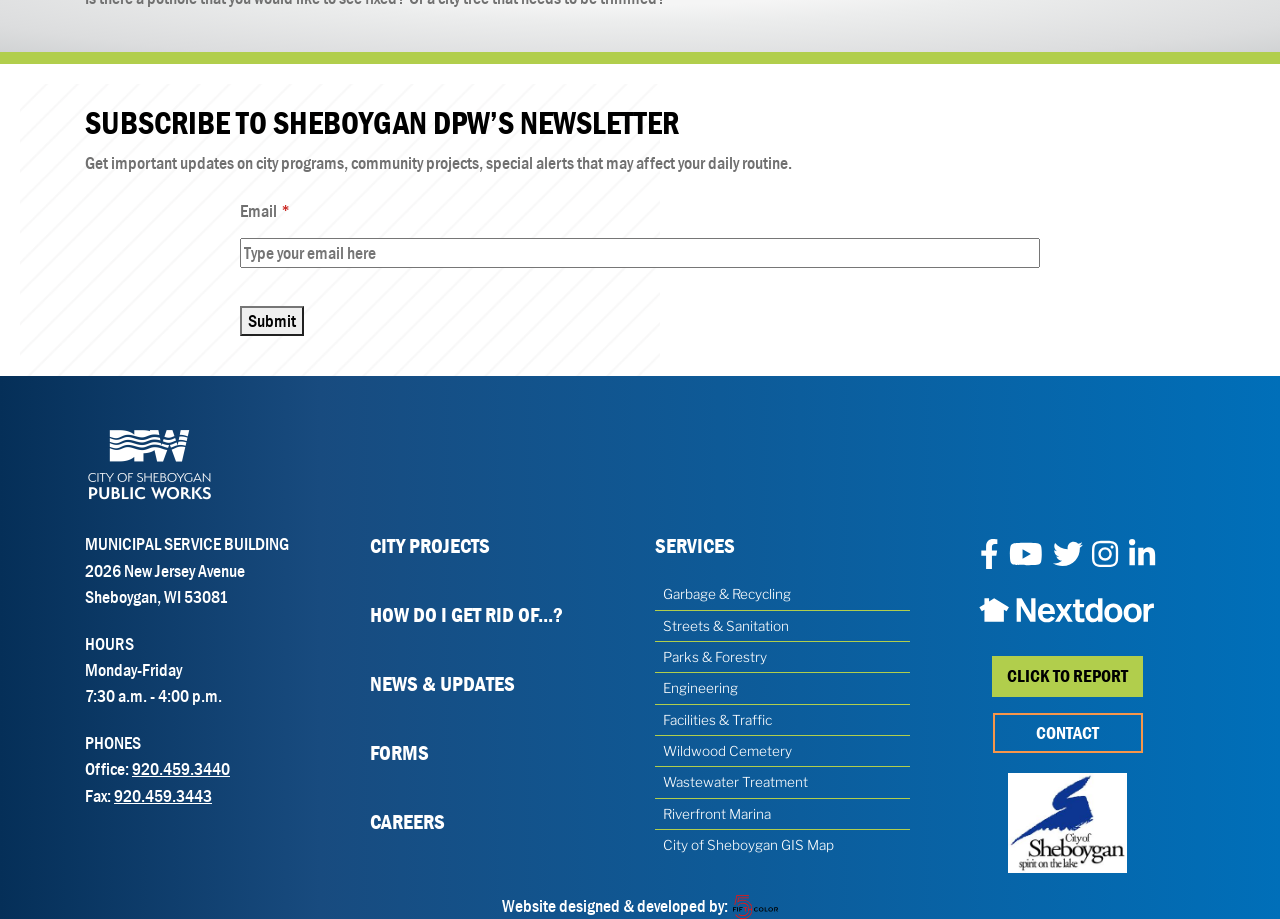Show the bounding box coordinates for the HTML element as described: "Garbage & Recycling".

[0.512, 0.63, 0.711, 0.663]